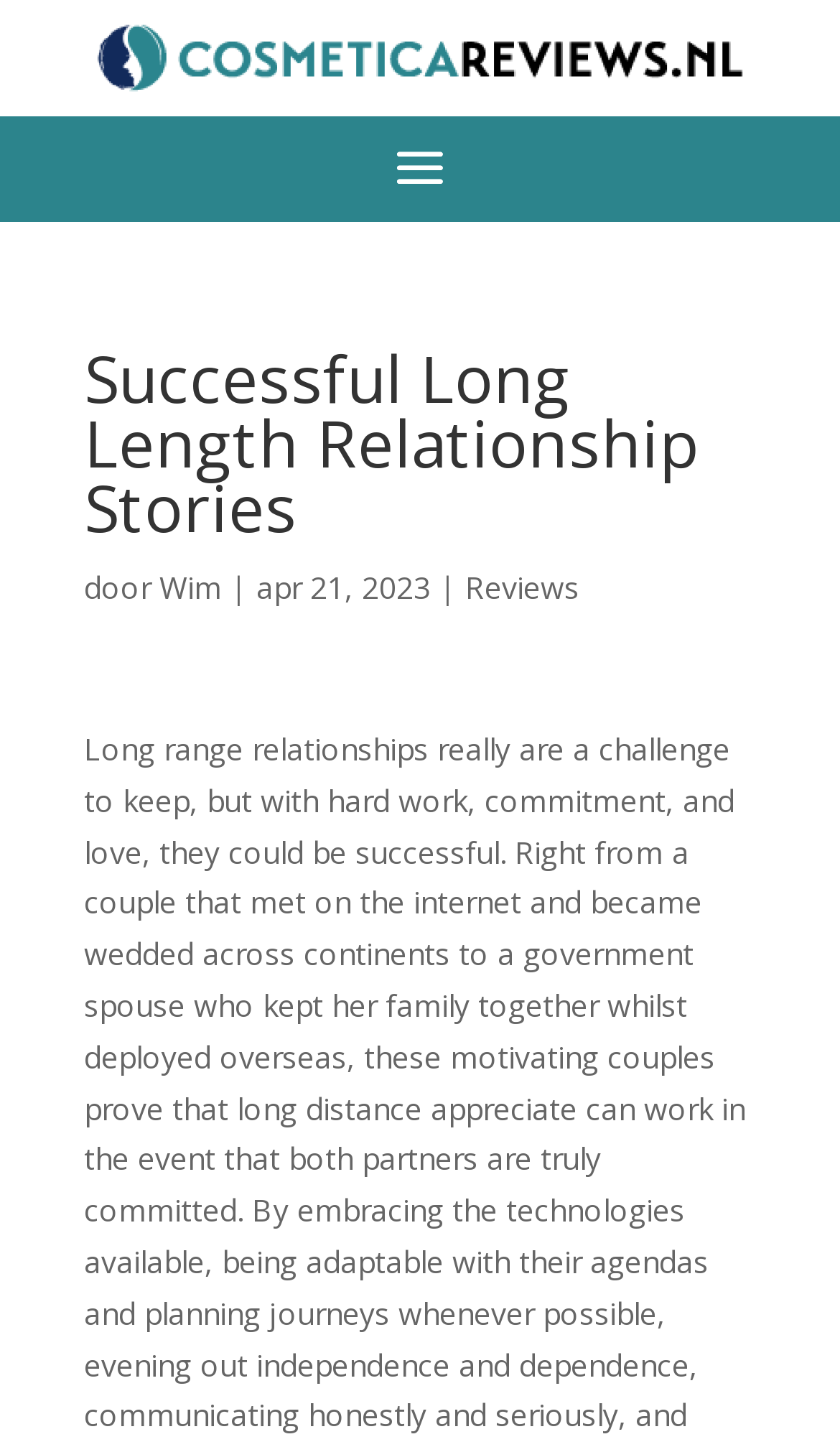What is the author of the article?
Based on the visual information, provide a detailed and comprehensive answer.

By looking at the webpage, I can see that there is a heading 'Successful Long Length Relationship Stories' followed by the text 'door' and then a link 'Wim'. This suggests that Wim is the author of the article.